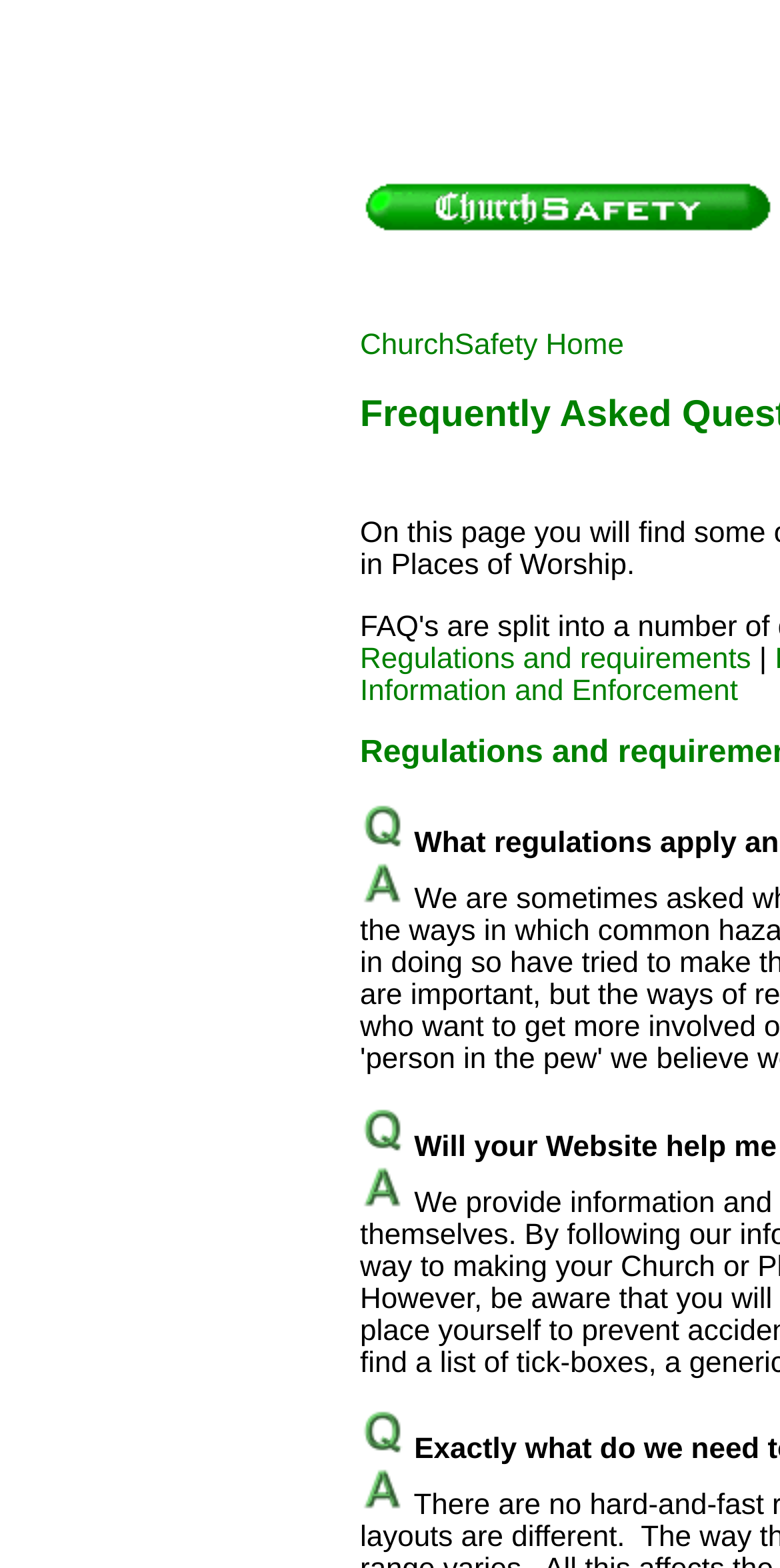Please specify the bounding box coordinates in the format (top-left x, top-left y, bottom-right x, bottom-right y), with all values as floating point numbers between 0 and 1. Identify the bounding box of the UI element described by: Regulations and requirements

[0.462, 0.41, 0.963, 0.431]